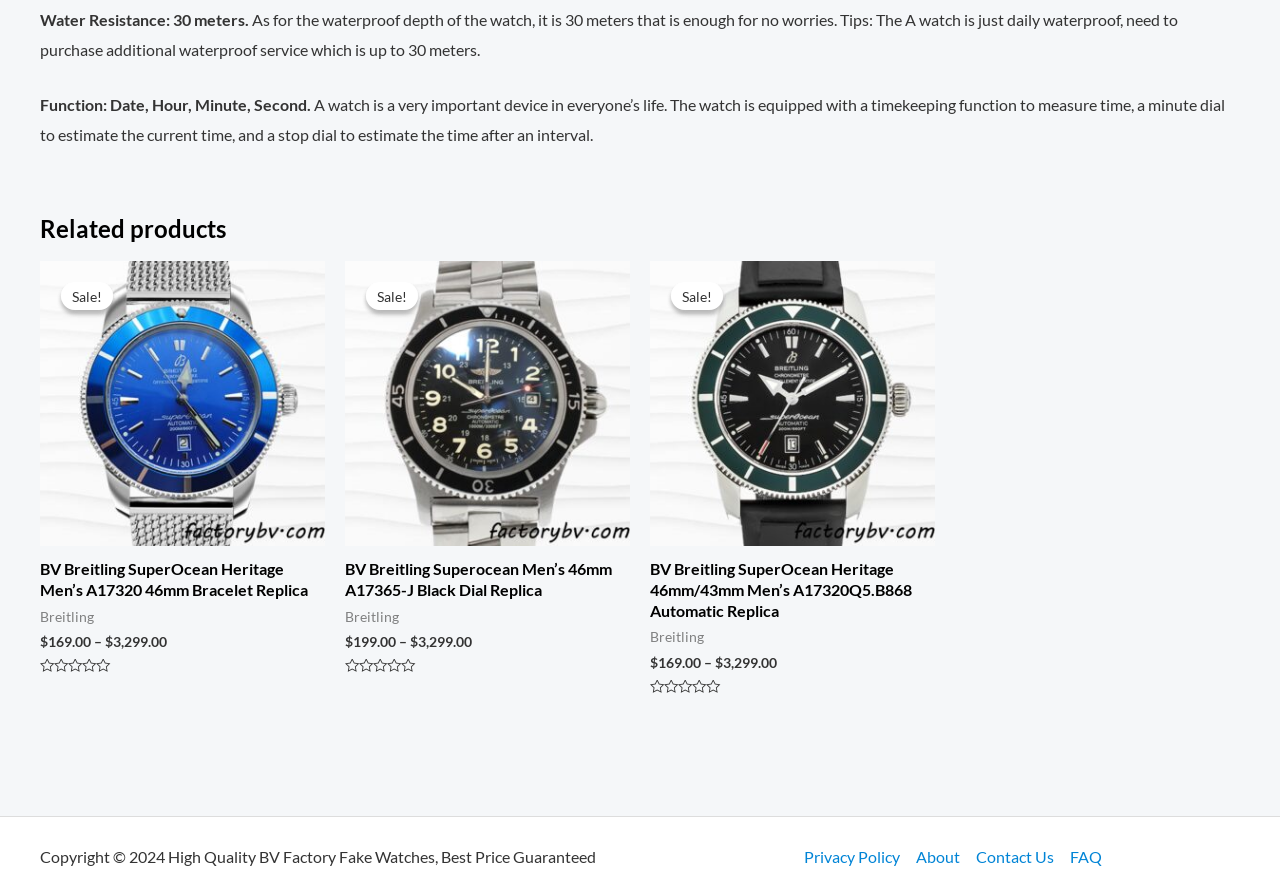What is the water resistance of the watch?
Please answer the question as detailed as possible based on the image.

The answer can be found in the StaticText element with the text 'Water Resistance: 30 meters.' which is located at the top of the webpage. This element provides information about the watch's water resistance, which is 30 meters.